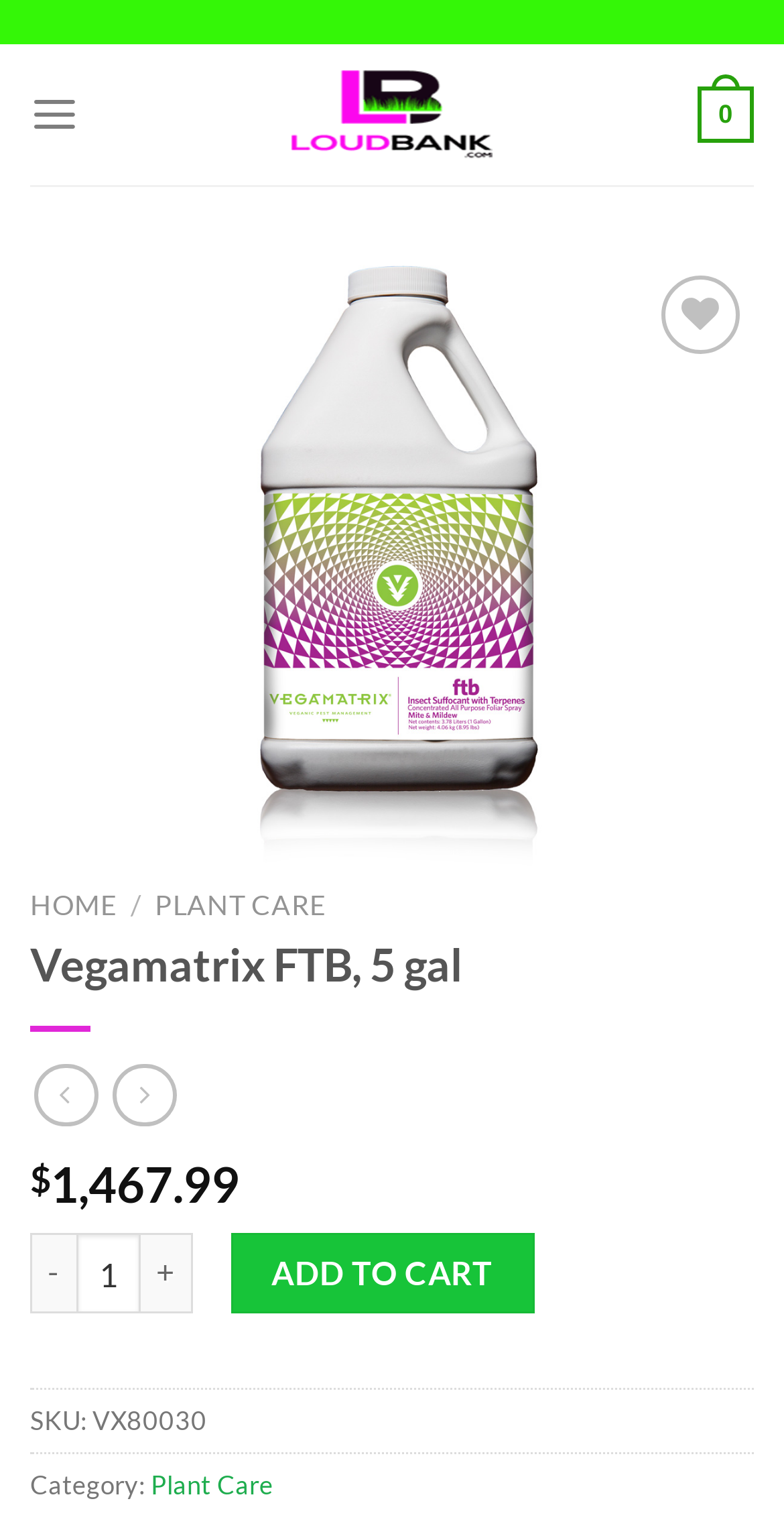Please locate the bounding box coordinates of the region I need to click to follow this instruction: "Click Previous".

[0.075, 0.329, 0.168, 0.407]